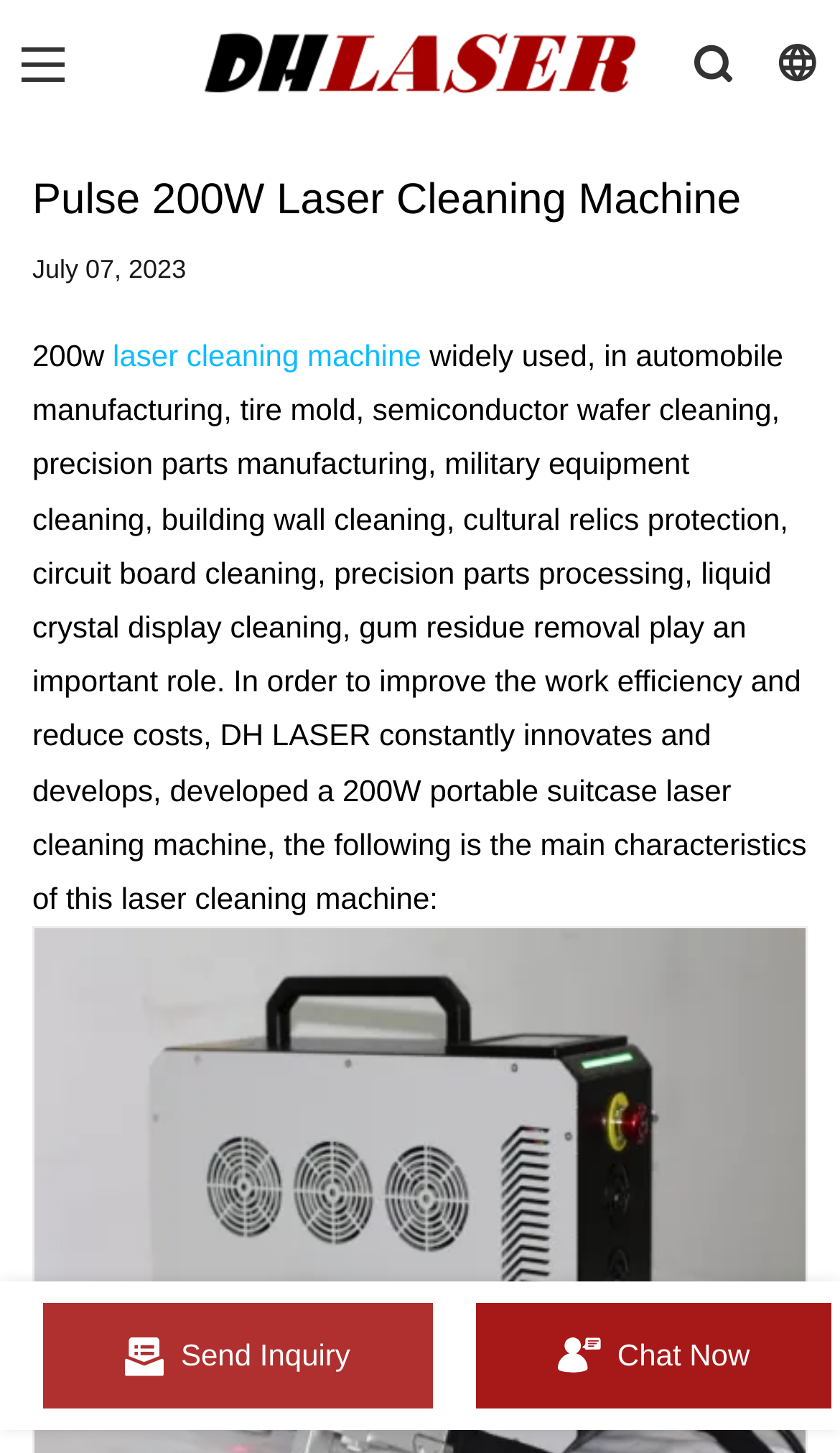Refer to the image and provide a thorough answer to this question:
What is the date mentioned on the webpage?

The date is obtained from the StaticText element 'July 07, 2023' which is located below the main heading of the webpage.